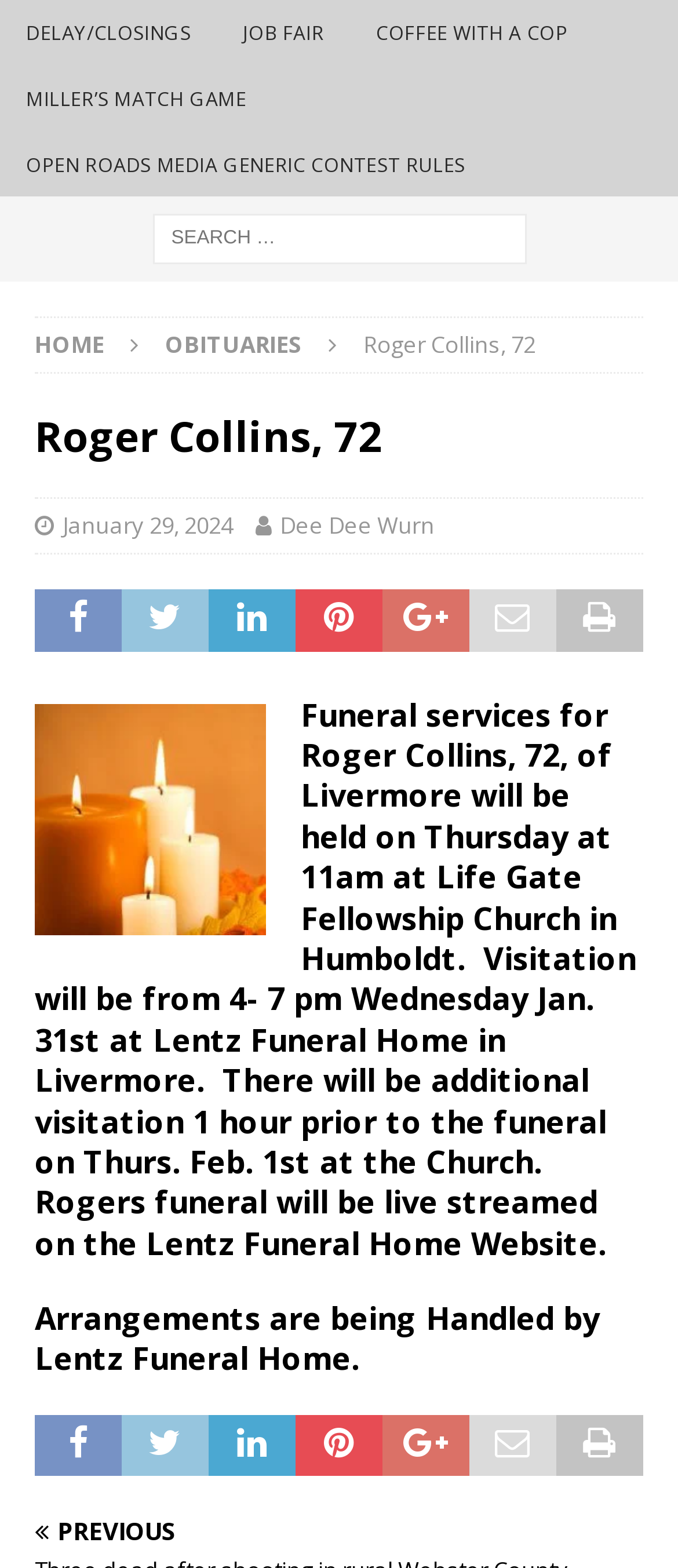Locate the bounding box of the UI element with the following description: "Copywriting".

None